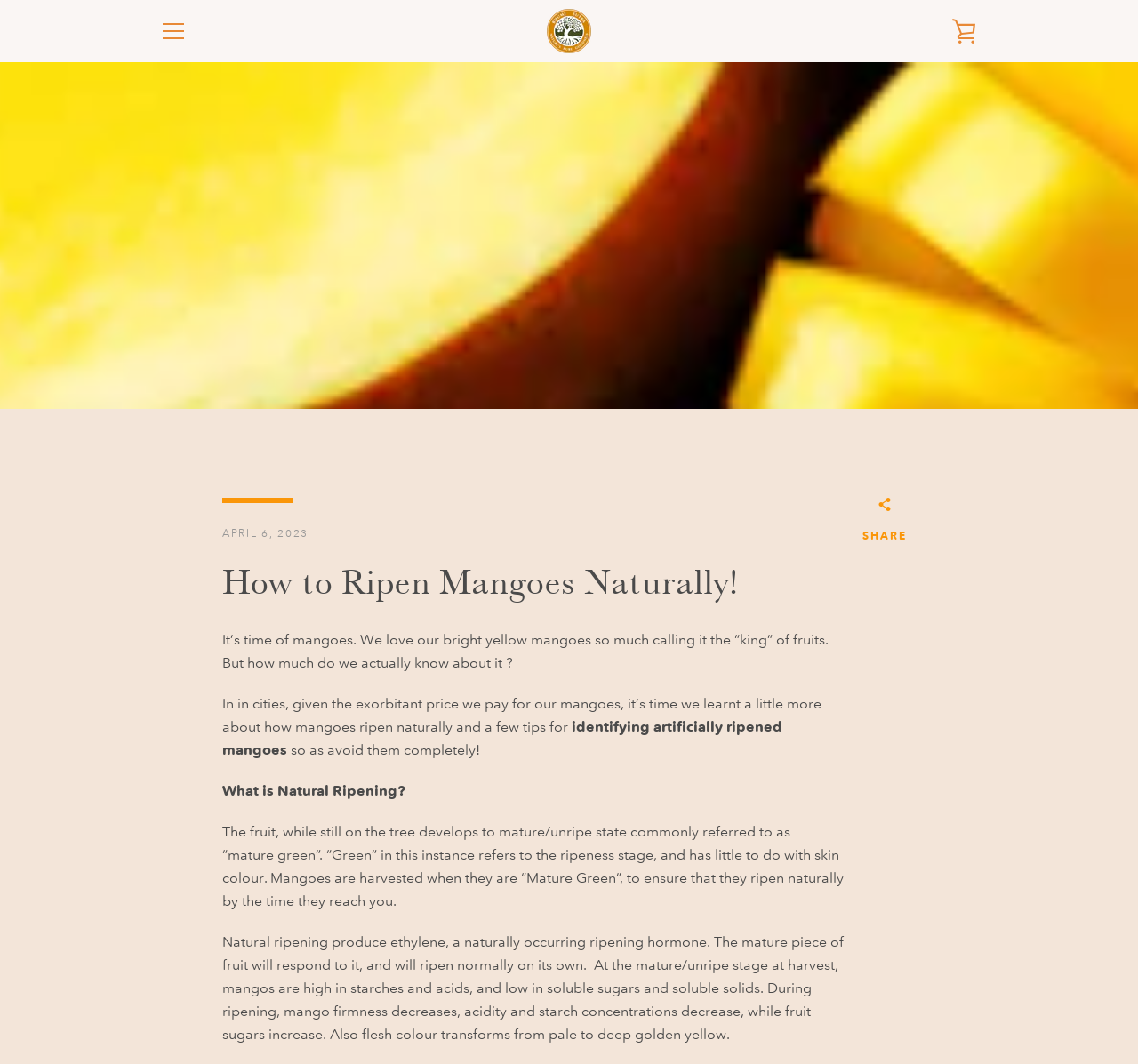Observe the image and answer the following question in detail: What is the topic of the article?

The topic of the article can be inferred from the heading 'How to Ripen Mangoes Naturally!' and the subsequent paragraphs that discuss the natural ripening process of mangoes.